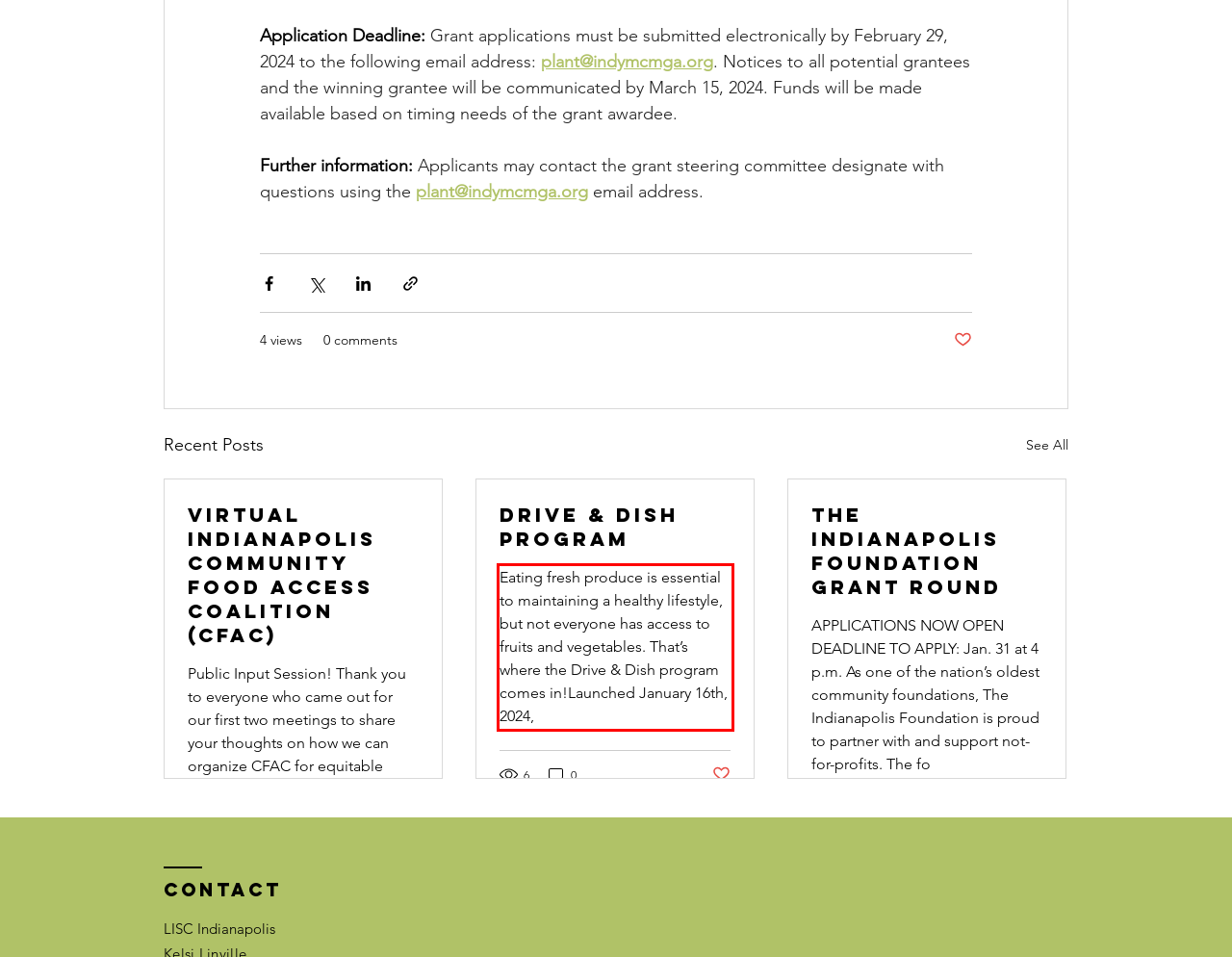Identify and transcribe the text content enclosed by the red bounding box in the given screenshot.

Eating fresh produce is essential to maintaining a healthy lifestyle, but not everyone has access to fruits and vegetables. That’s where the Drive & Dish program comes in!Launched January 16th, 2024,